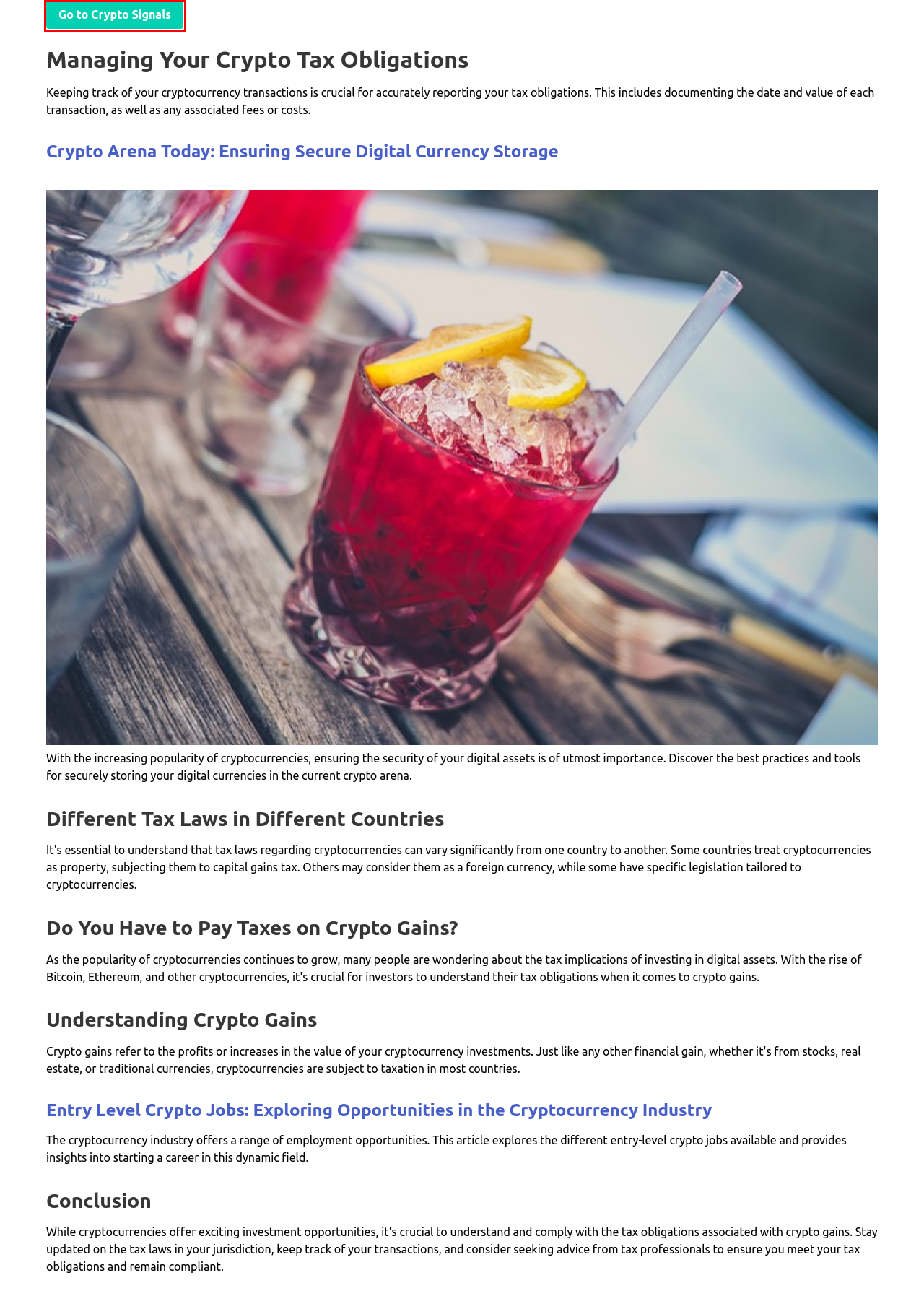With the provided webpage screenshot containing a red bounding box around a UI element, determine which description best matches the new webpage that appears after clicking the selected element. The choices are:
A. The Rise of AI Trading Software in 2024: Revolutionizing the Crypto Market
B. Trader Joe Crypto: A Look into the Future of Trading in 2024
C. Best Crypto Broker for Beginners: A Guide to Getting Started in the Crypto Market
D. The Importance of Education and Risk Management
E. Entry Level Crypto Jobs: Exploring Opportunities in the Cryptocurrency Industry
F. Crypto Arena Today: Ensuring Secure Digital Currency Storage
G. Crypto trade bot - crypto trade signals - crypto signals - crypto bot
H. 2024 년을 위한 가상 화폐 거래의 새로운 시대

G